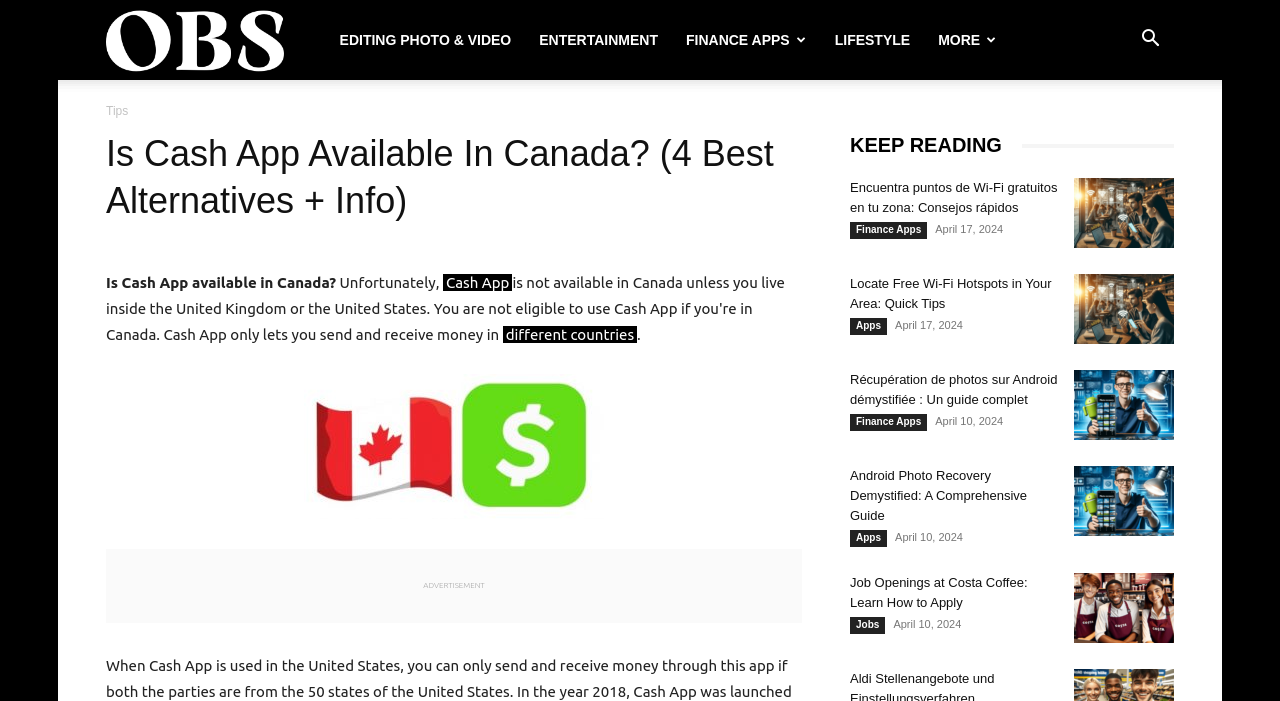Identify the bounding box coordinates of the region that should be clicked to execute the following instruction: "Search".

[0.88, 0.047, 0.917, 0.07]